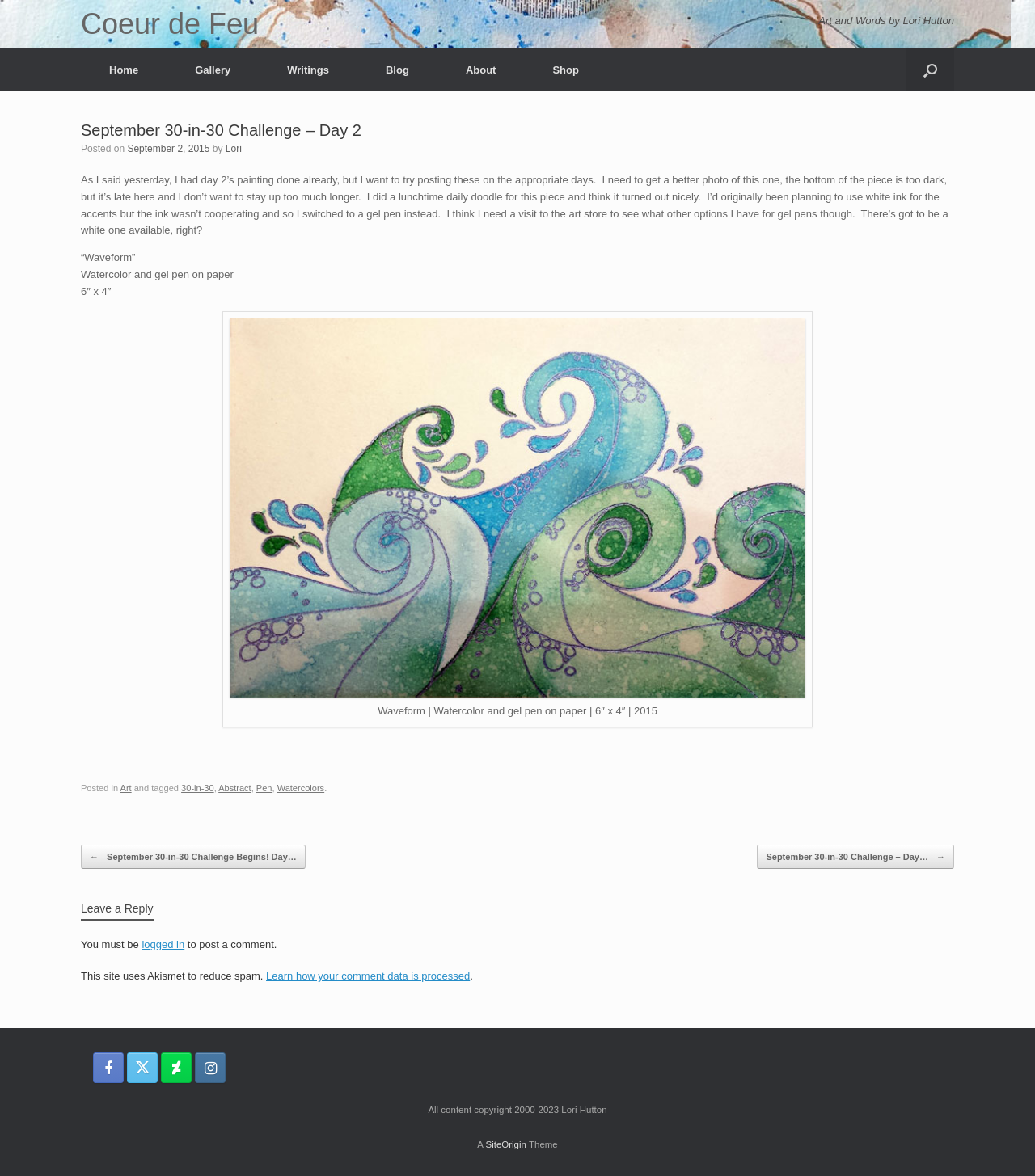Please give a one-word or short phrase response to the following question: 
What is the size of the artwork?

6″ x 4″